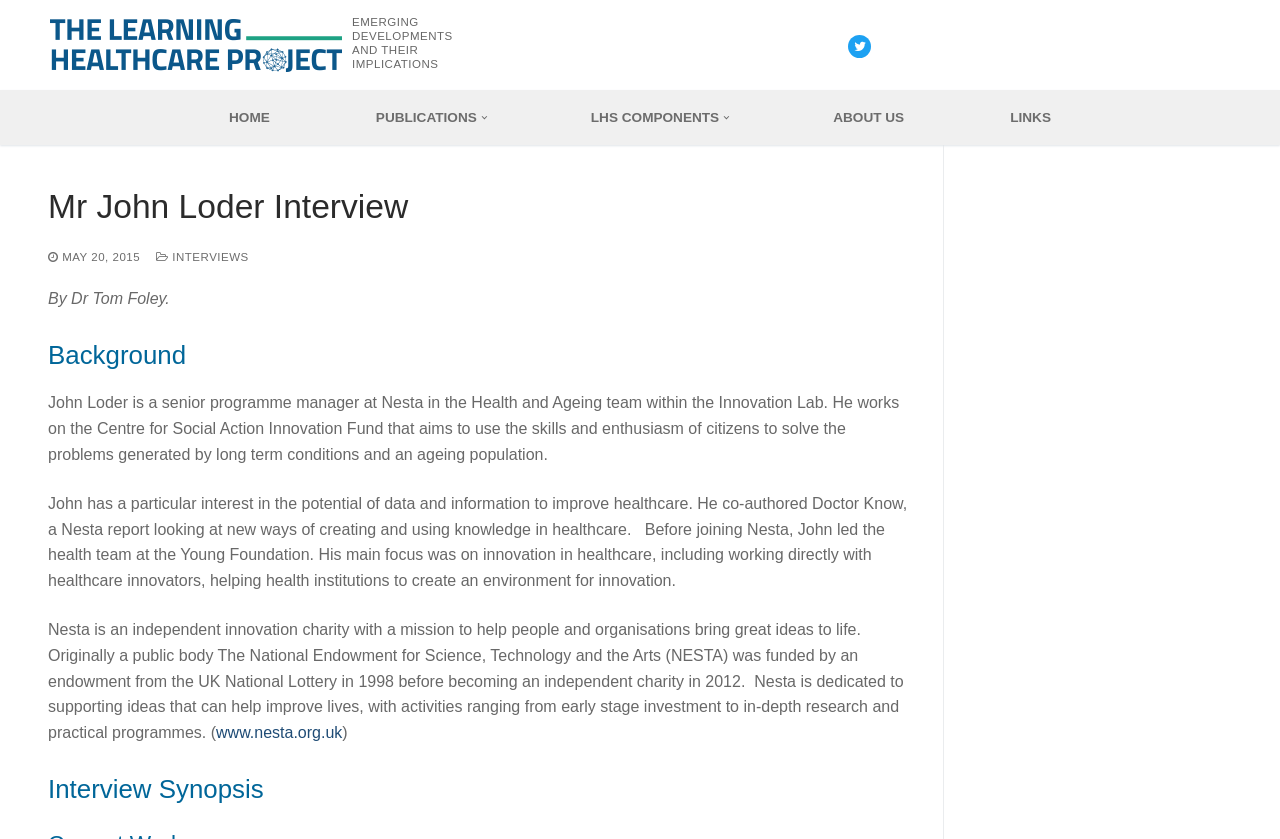Please indicate the bounding box coordinates of the element's region to be clicked to achieve the instruction: "Click on The Learning Healthcare Project link". Provide the coordinates as four float numbers between 0 and 1, i.e., [left, top, right, bottom].

[0.038, 0.014, 0.27, 0.094]